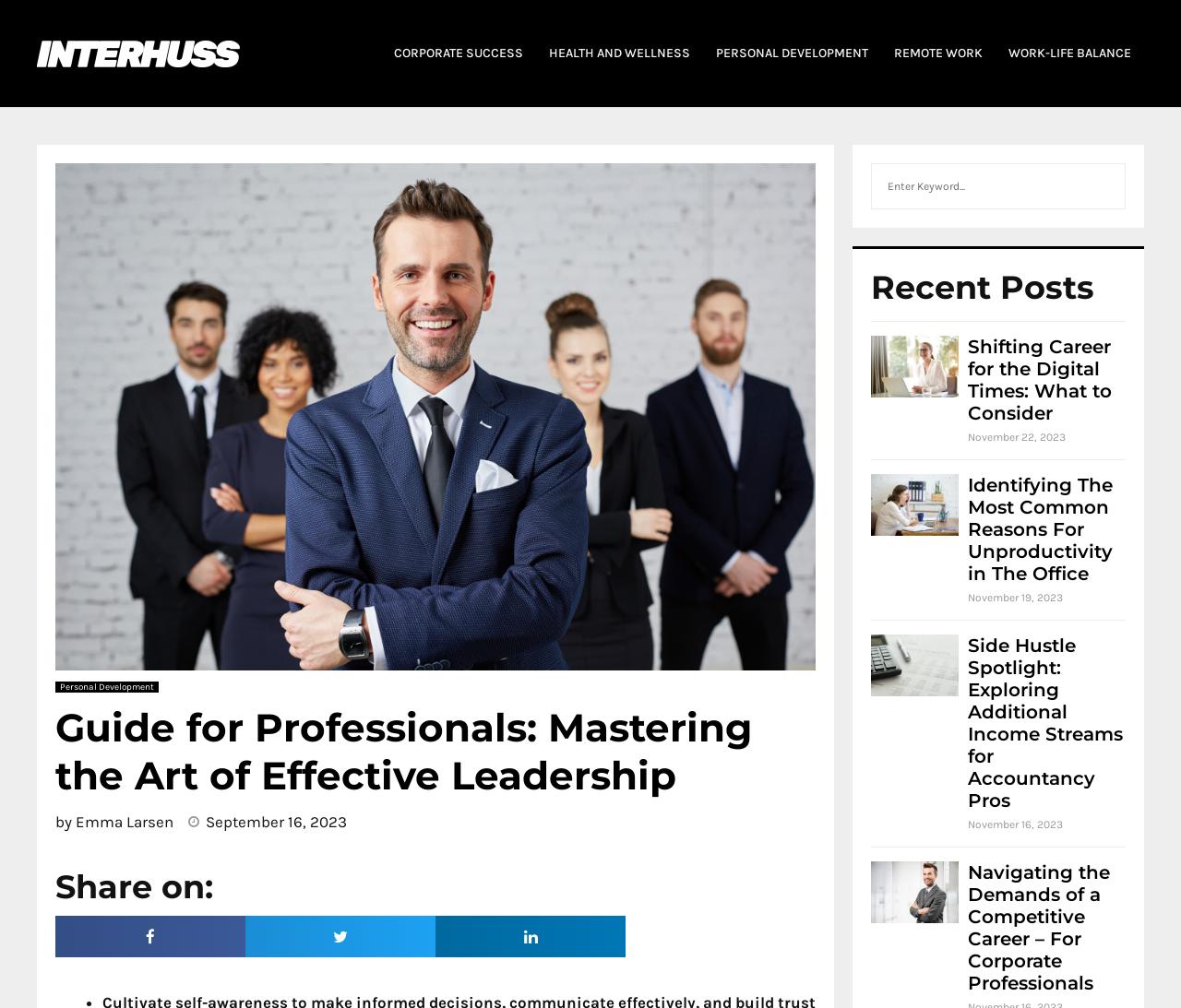Extract the bounding box coordinates for the described element: "parent_node: Search name="s" placeholder="Enter Keyword..."". The coordinates should be represented as four float numbers between 0 and 1: [left, top, right, bottom].

[0.738, 0.163, 0.913, 0.207]